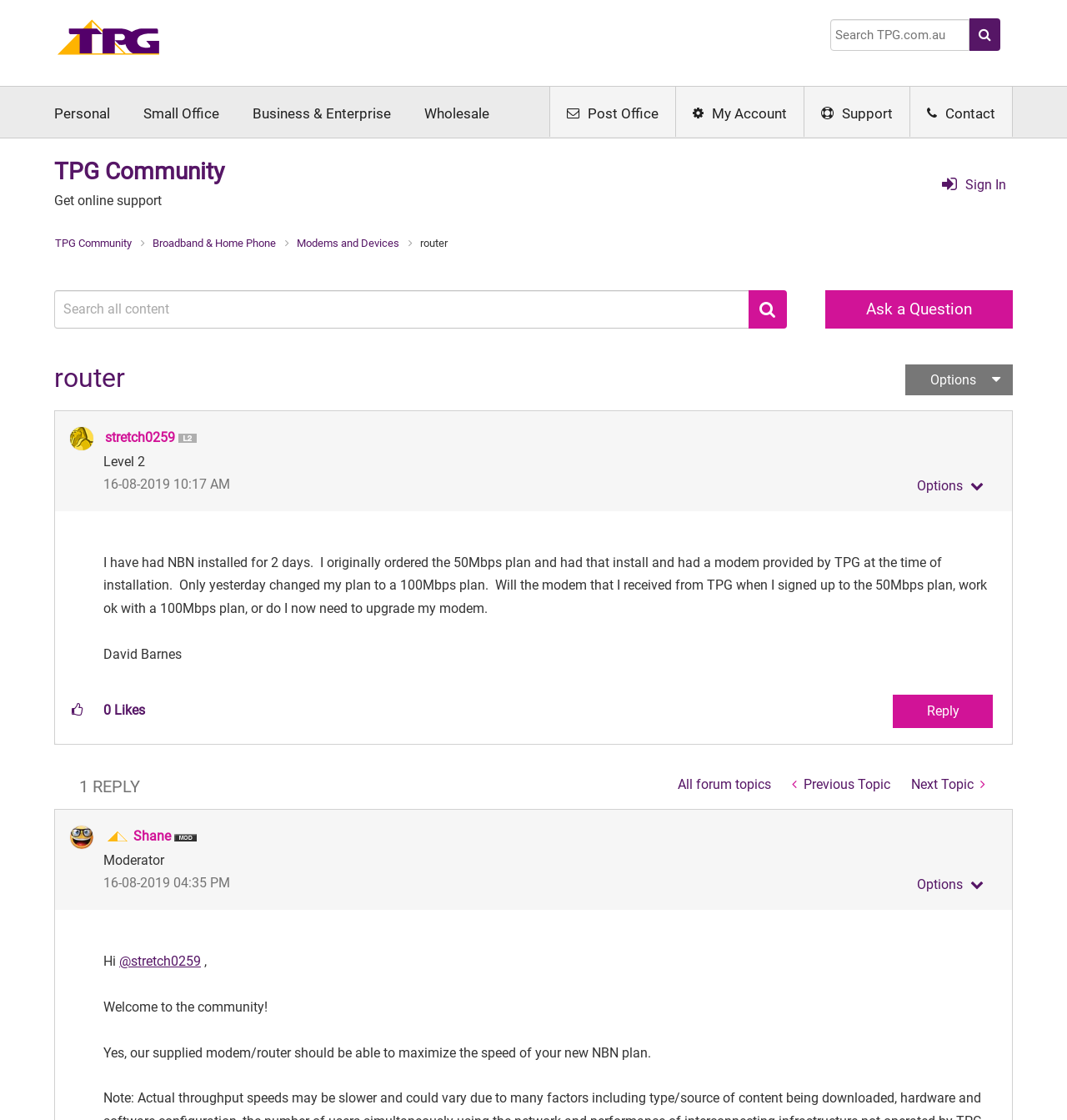Could you provide the bounding box coordinates for the portion of the screen to click to complete this instruction: "View profile of stretch0259"?

[0.098, 0.384, 0.164, 0.398]